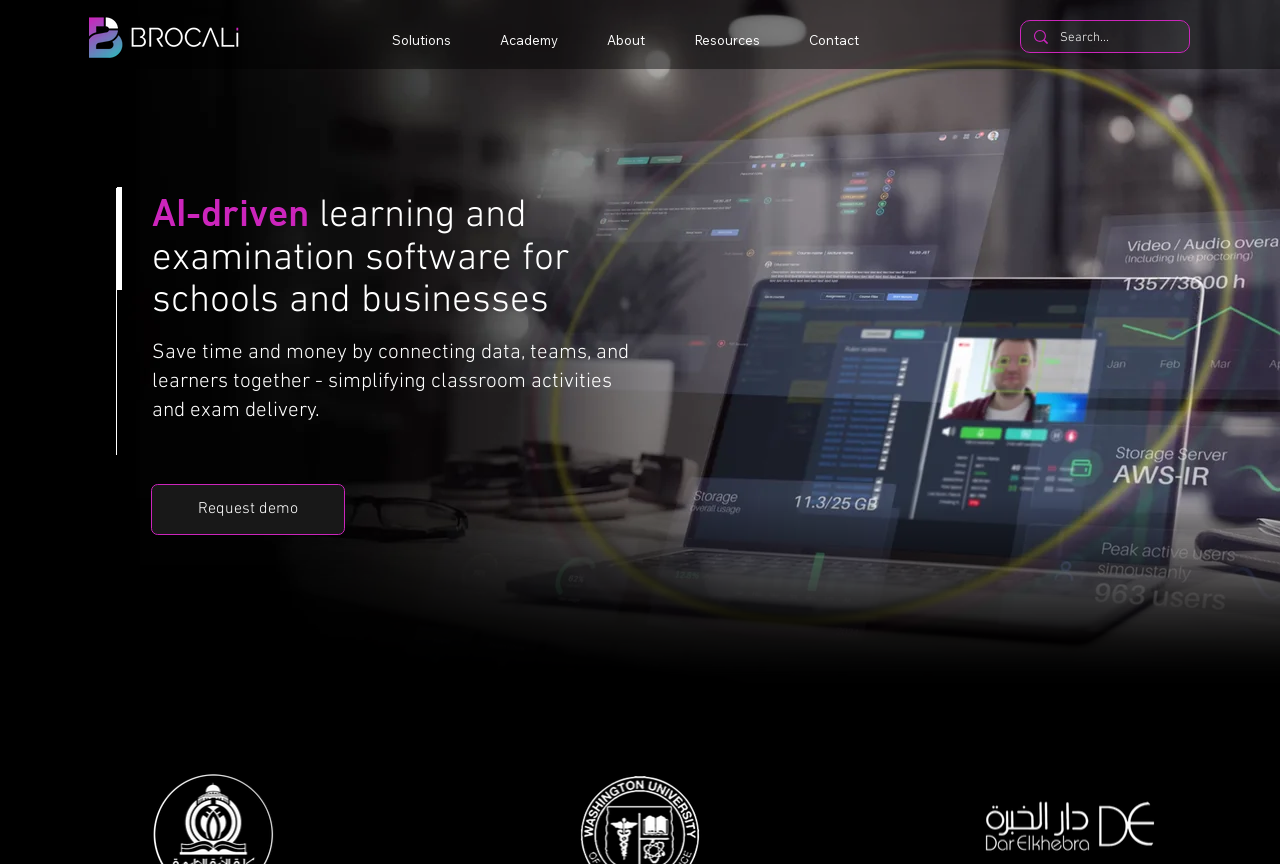Respond to the question below with a single word or phrase:
What is the purpose of the search box?

Search